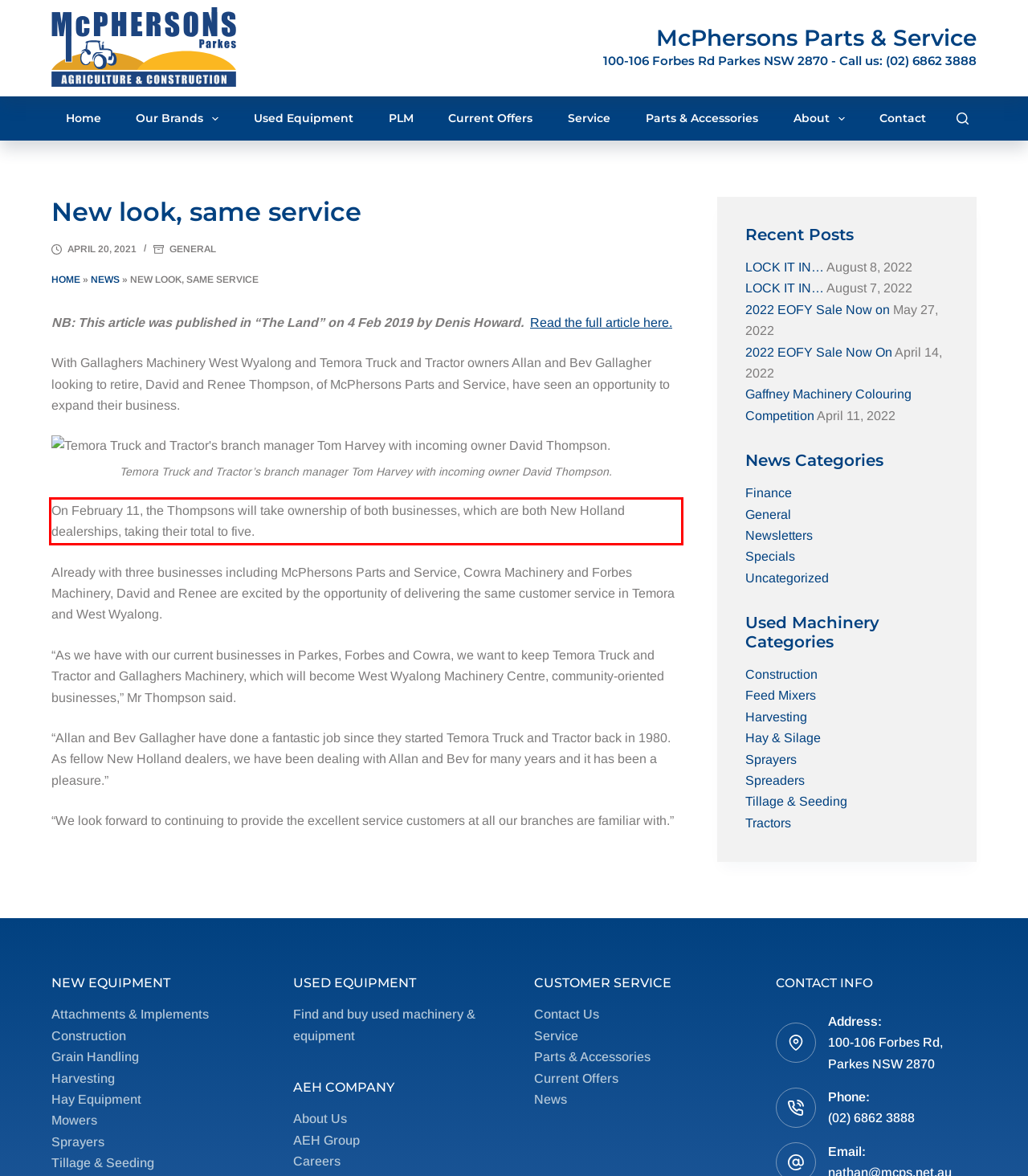Examine the screenshot of the webpage, locate the red bounding box, and perform OCR to extract the text contained within it.

On February 11, the Thompsons will take ownership of both businesses, which are both New Holland dealerships, taking their total to five.